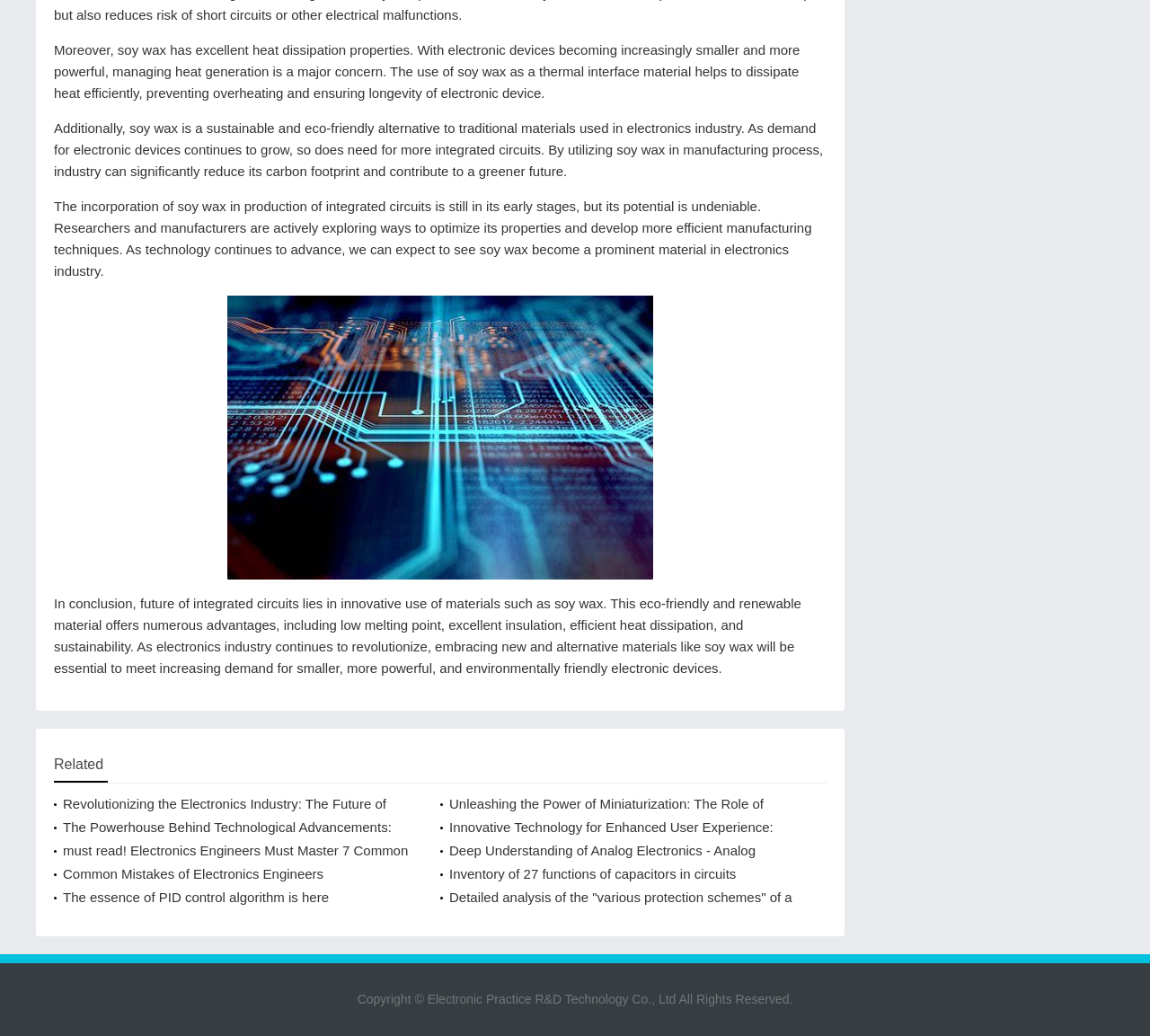Determine the coordinates of the bounding box for the clickable area needed to execute this instruction: "visit the website of 'Electronic Practice R&D Technology Co., Ltd'".

[0.372, 0.958, 0.588, 0.971]